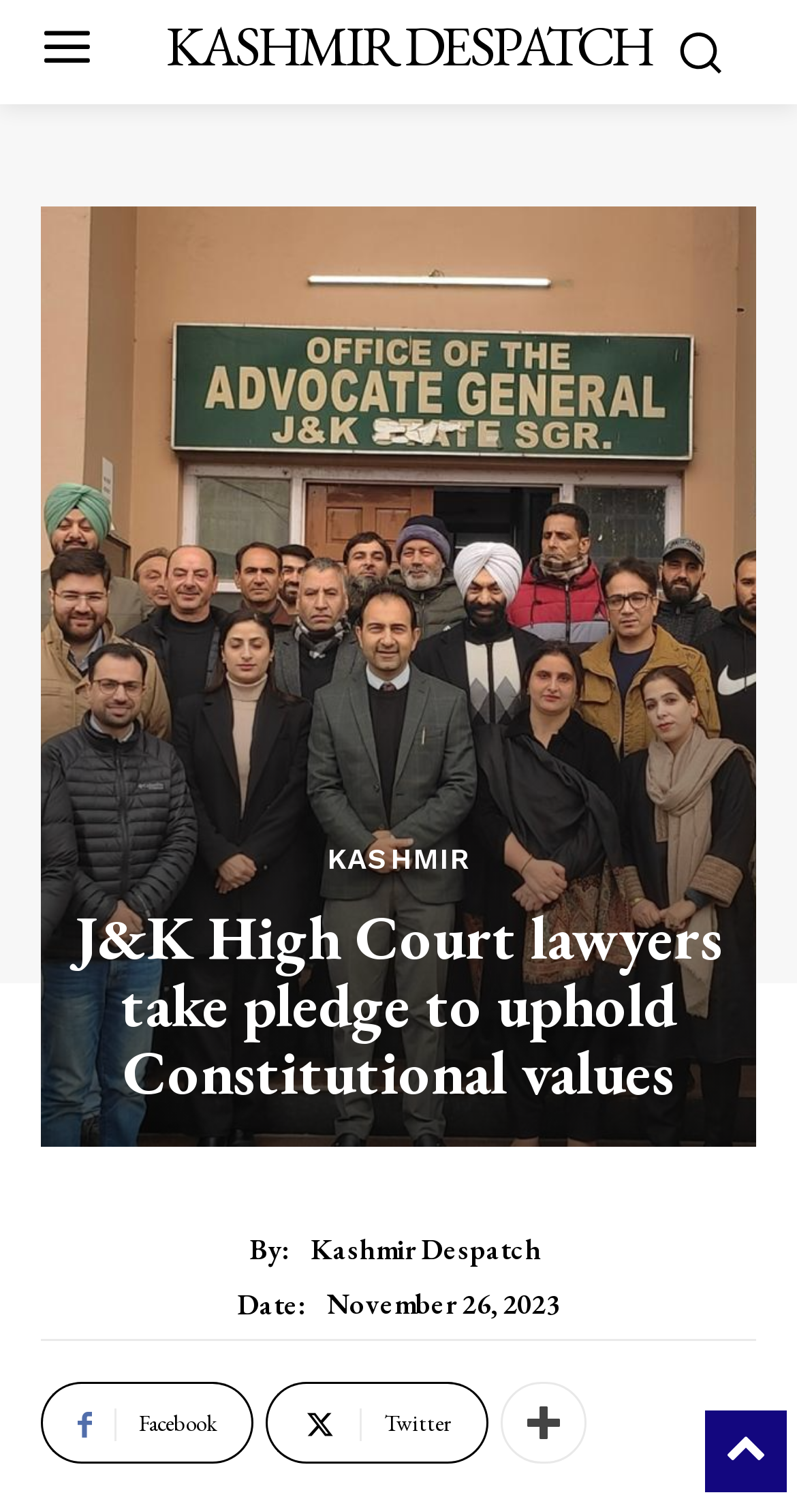Please find the bounding box for the UI element described by: "Kashmir Despatch".

[0.212, 0.01, 0.814, 0.053]